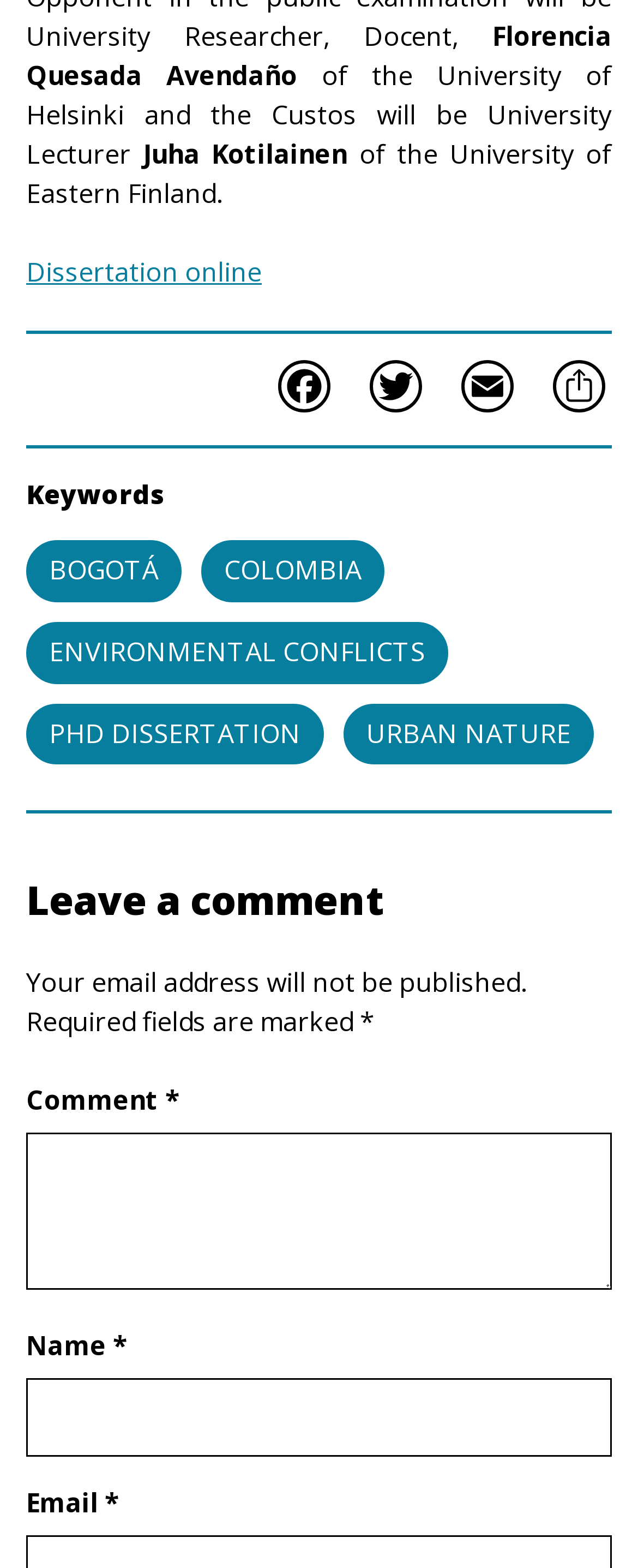Based on the element description alt="Tribal Moon Cacao Logo", identify the bounding box of the UI element in the given webpage screenshot. The coordinates should be in the format (top-left x, top-left y, bottom-right x, bottom-right y) and must be between 0 and 1.

None